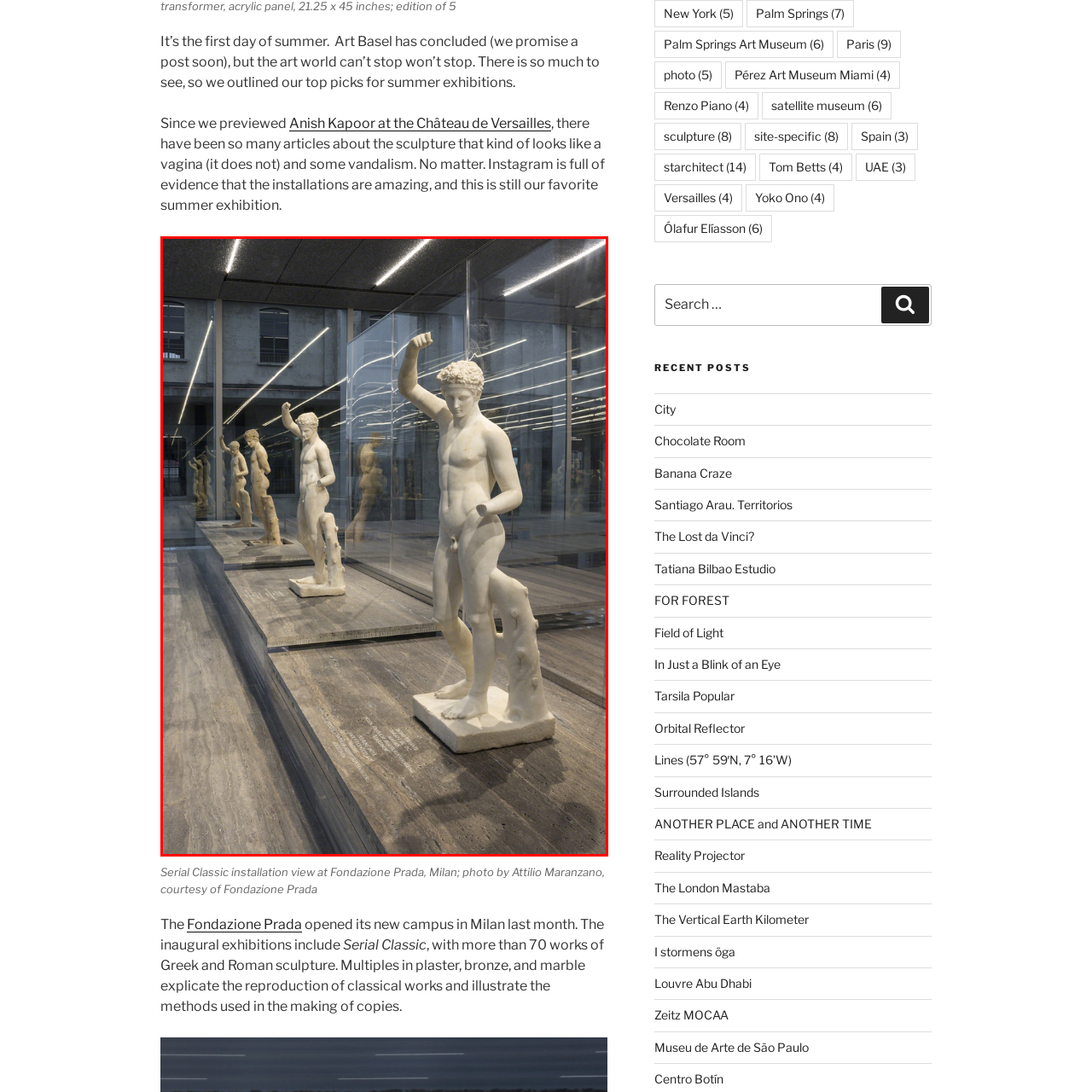Provide a comprehensive description of the content within the red-highlighted area of the image.

This image showcases an elegant installation view of the "Serial Classic" exhibition at Fondazione Prada in Milan. The exhibit features a series of classical sculptures, emphasizing the intricate design and craftsmanship reminiscent of ancient Greek and Roman art. The displayed figures, crafted from marble, stand in a contemporary gallery space, surrounded by sleek glass partitions that enhance the visibility and appreciation of their forms. The lighting highlights the fine details of the sculptures, reflecting the dialogue between antiquity and modernity. This exhibition includes over 70 works that explore the reproduction of classical masterpieces and illustrate the techniques employed in creating these timeless pieces.